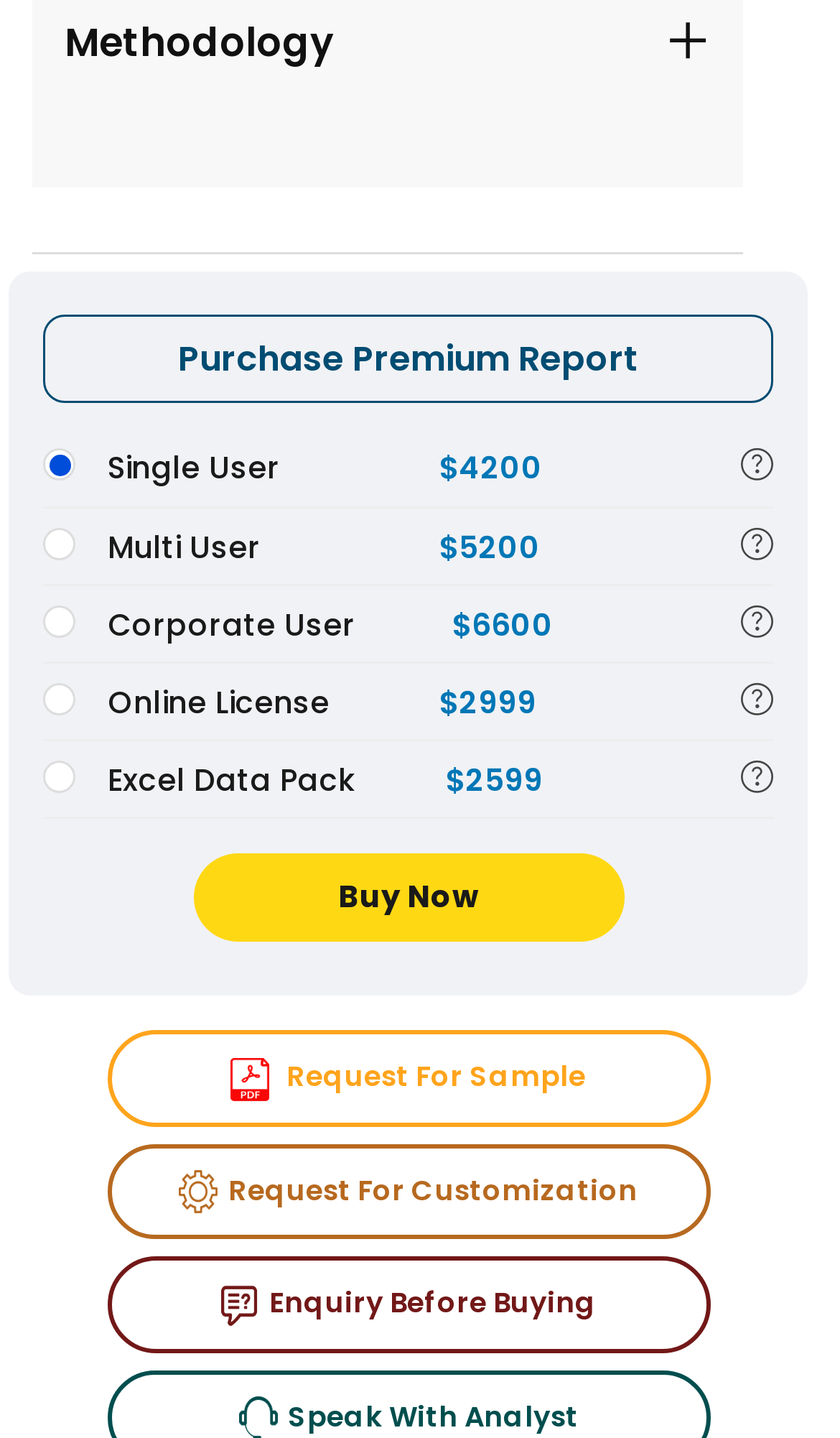What is the purpose of the 'Buy Now' button?
Give a single word or phrase answer based on the content of the image.

To purchase the report